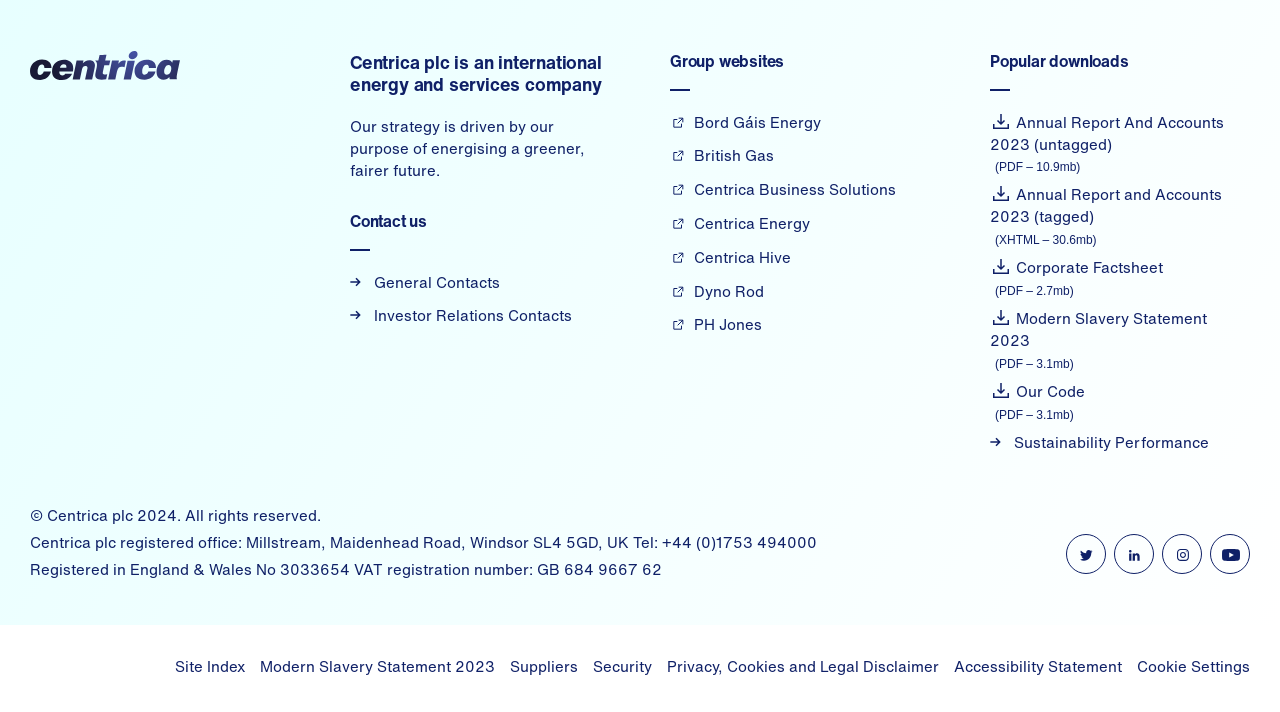What is the file size of the Annual Report And Accounts 2023 (untagged)?
Kindly offer a comprehensive and detailed response to the question.

The file size is mentioned in the static text '(PDF – 10.9mb)' which is located next to the link 'Annual Report And Accounts 2023 (untagged)' under the heading 'Popular downloads'.